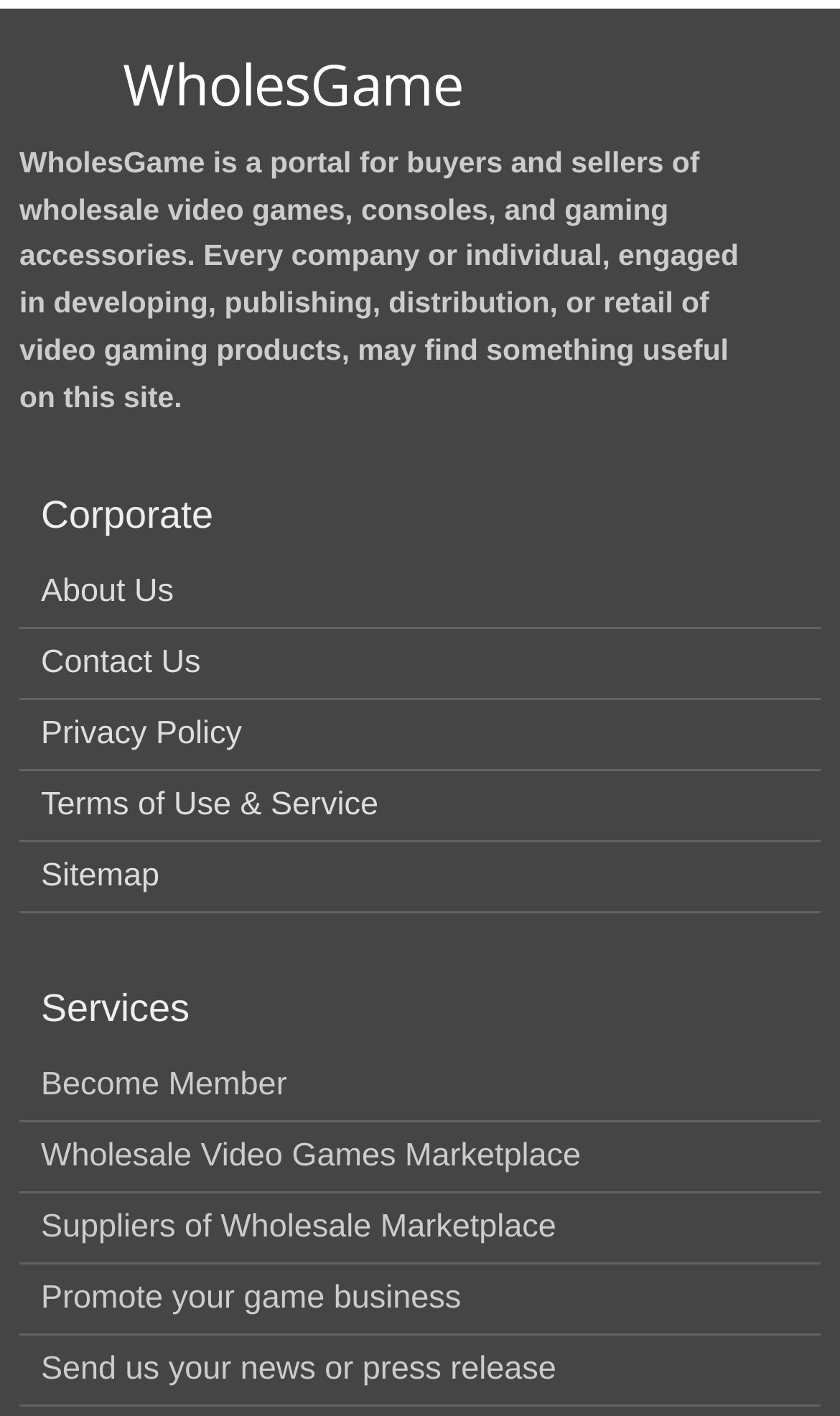Please find the bounding box coordinates of the element that needs to be clicked to perform the following instruction: "Click on About Us". The bounding box coordinates should be four float numbers between 0 and 1, represented as [left, top, right, bottom].

[0.049, 0.405, 0.207, 0.43]